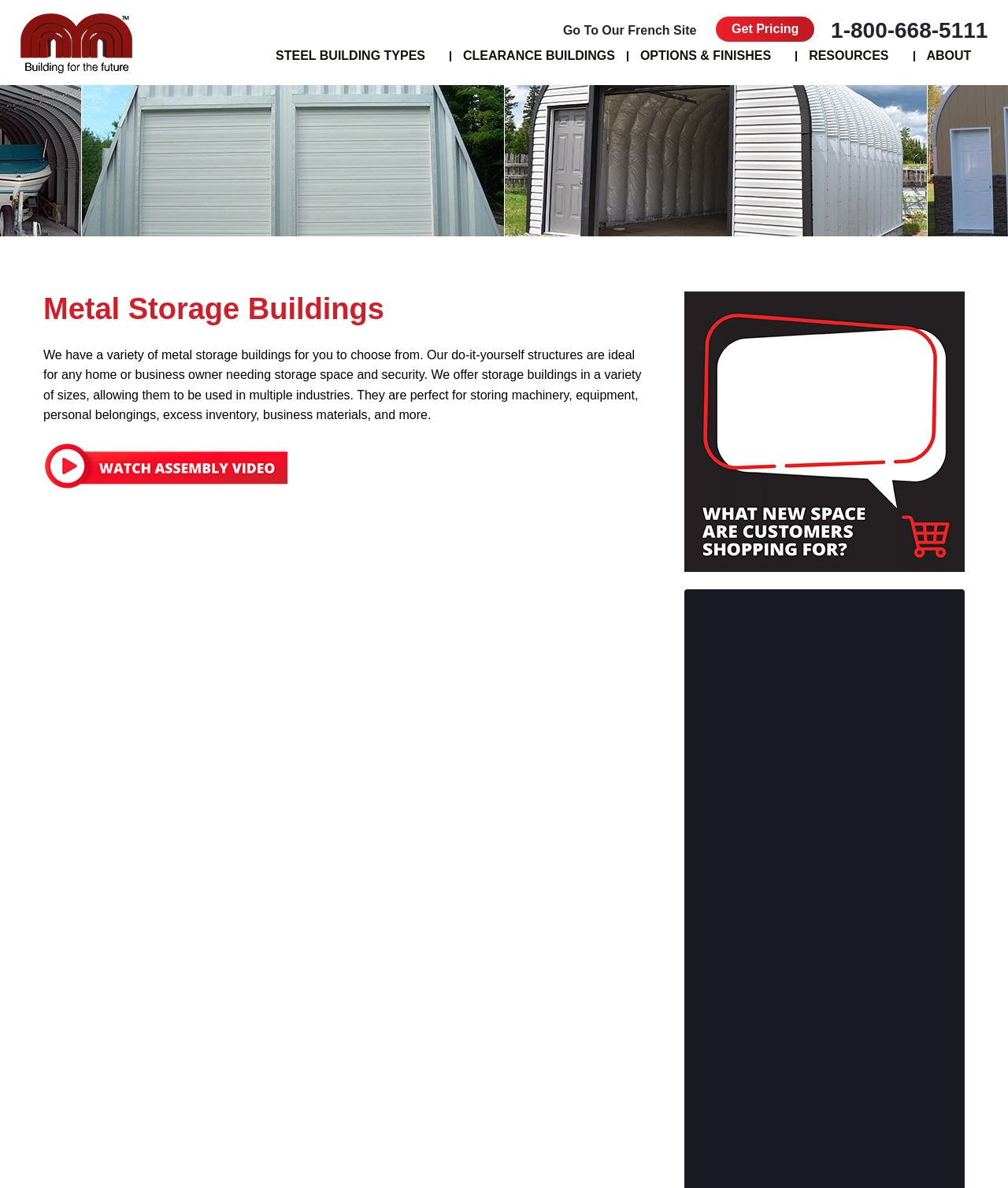Present a detailed account of what is displayed on the webpage.

The webpage is about Future Buildings, a company that offers metal storage buildings for home and business use. At the top left corner, there is a logo image of Future Buildings. Below the logo, there are six main navigation links: STEEL BUILDING TYPES, CLEARANCE BUILDINGS, OPTIONS & FINISHES, RESOURCES, ABOUT, and Get Pricing, which are aligned horizontally across the top of the page.

On the right side of the top section, there is a complementary section with two links: a phone number 1-800-668-5111 and a link to the French site. 

The main content of the page starts with a heading "Metal Storage Buildings" at the top left. Below the heading, there is a paragraph of text that describes the variety of metal storage buildings offered by the company, their ideal use for home and business owners, and their versatility in storing different types of items. 

To the right of the paragraph, there is a video button with a "btn-video" image. The video button is positioned slightly below the heading and the paragraph of text.